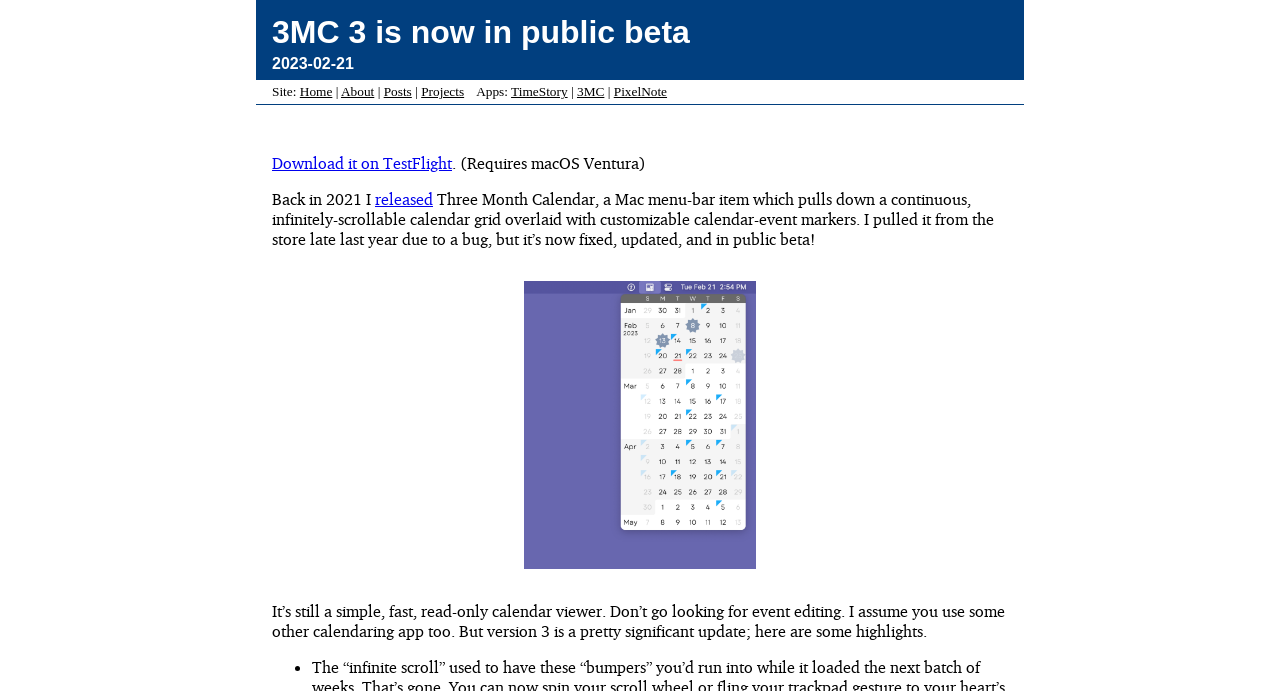Offer a detailed account of what is visible on the webpage.

The webpage is about 3MC 3, a Mac menu-bar item, which is now in public beta. At the top, there is a heading with the same title, "3MC 3 is now in public beta", followed by a date "2023-02-21" and a label "Site:". 

Below the heading, there is a navigation menu with links to "Home", "About", "Posts", and "Projects", aligned horizontally. Next to the navigation menu, there is another label "Apps:" followed by links to "TimeStory", "3MC", and "PixelNote". 

The main content of the webpage starts with a link to "Download it on TestFlight" and a note that it requires macOS Ventura. Below this, there is a paragraph of text that explains the history of 3MC, a Mac menu-bar item that was previously released in 2021 but was pulled from the store due to a bug. The bug is now fixed, and the app is updated and in public beta.

Following the paragraph, there is an image of 3MC, as it looks right now, with a link to the image. Below the image, there is another paragraph of text that describes the app as a simple, fast, read-only calendar viewer. 

Finally, there is a list of highlights of version 3, marked with a bullet point "•".